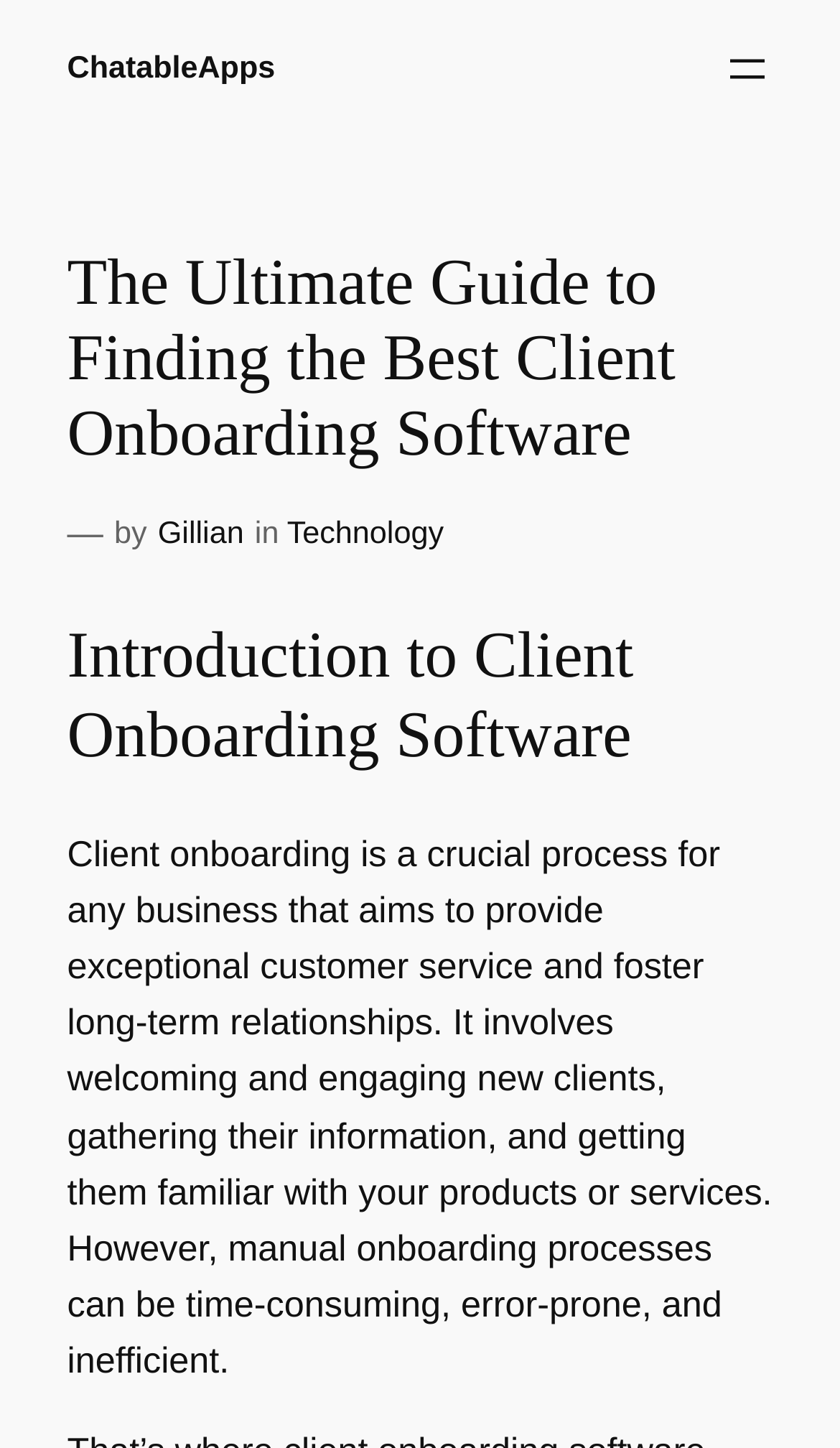Respond to the following question with a brief word or phrase:
What is the drawback of manual onboarding processes?

Time-consuming, error-prone, and inefficient